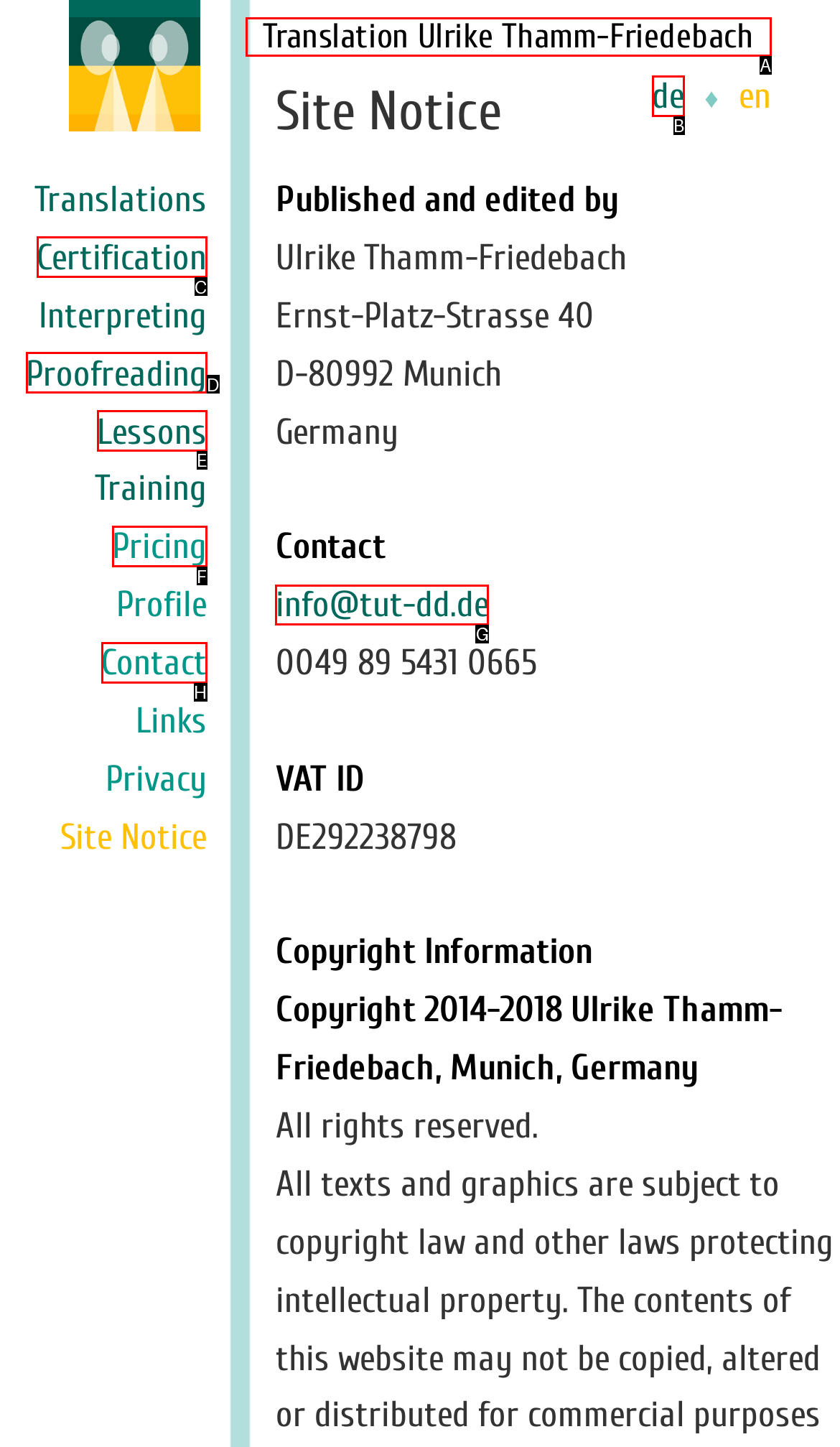From the given options, tell me which letter should be clicked to complete this task: Contact Ulrike Thamm-Friedebach
Answer with the letter only.

G